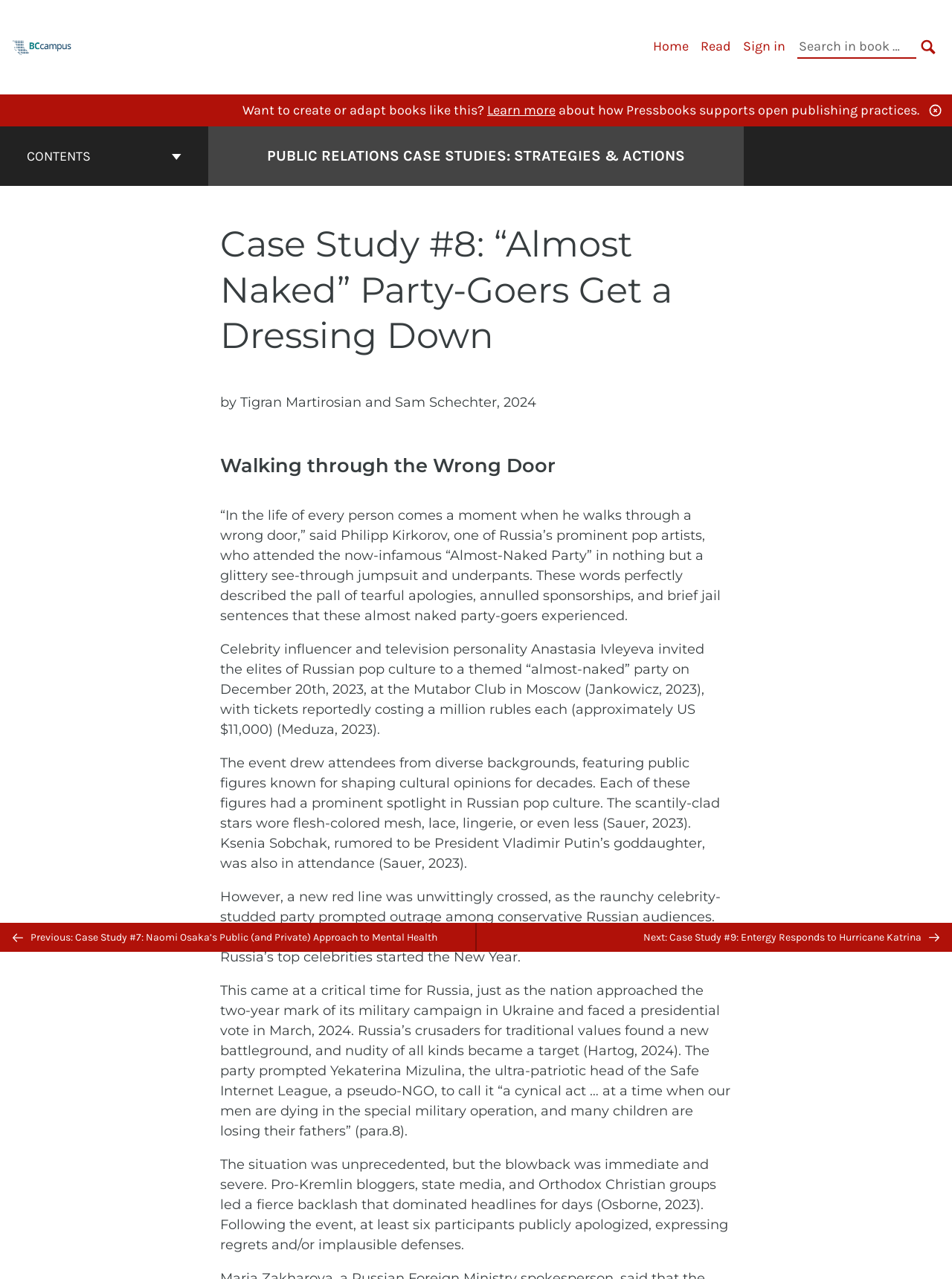Locate the bounding box coordinates of the segment that needs to be clicked to meet this instruction: "Go back to top".

[0.484, 0.694, 0.516, 0.717]